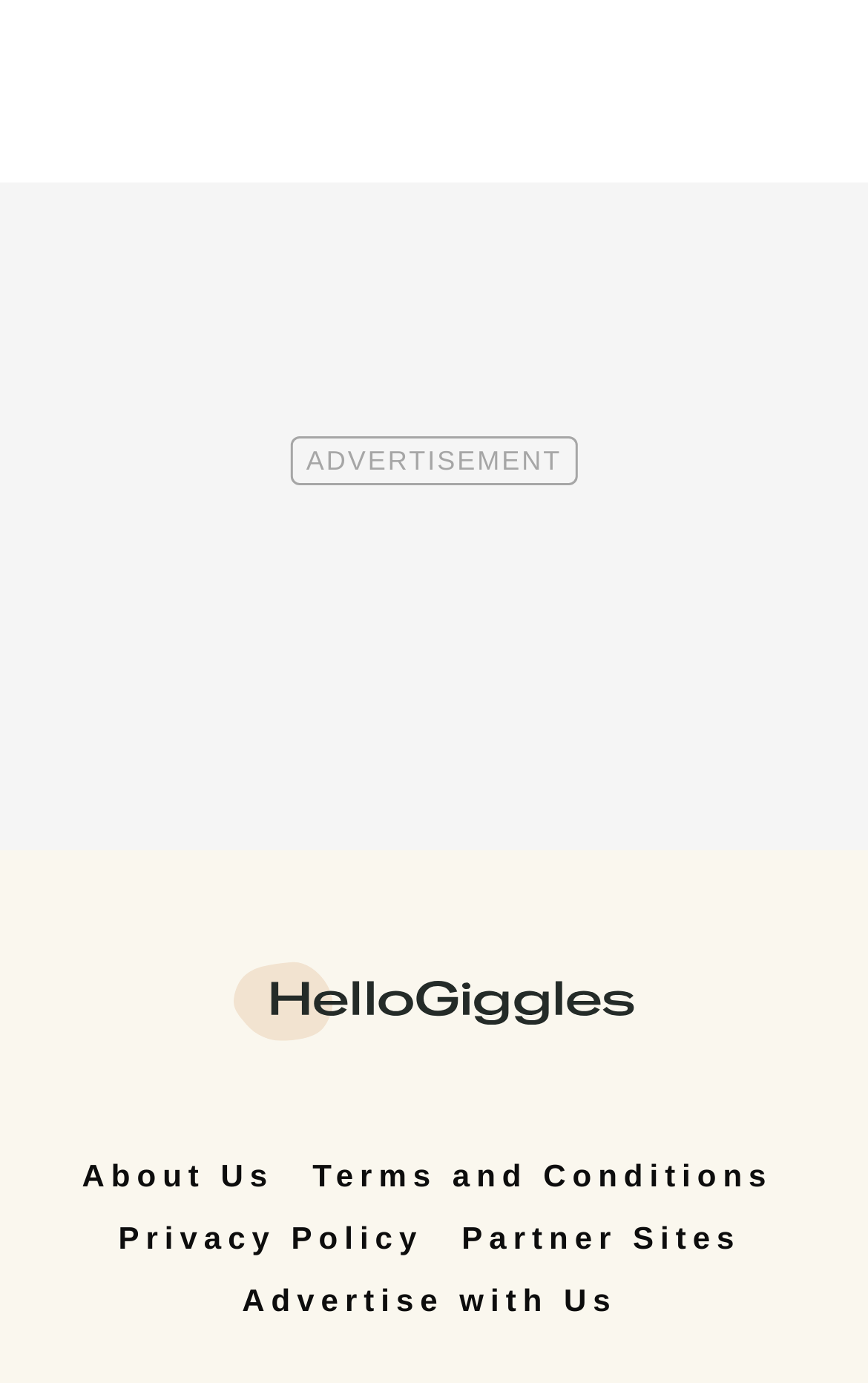Use one word or a short phrase to answer the question provided: 
What is the order of the links at the bottom of the webpage?

About Us, Terms and Conditions, etc.